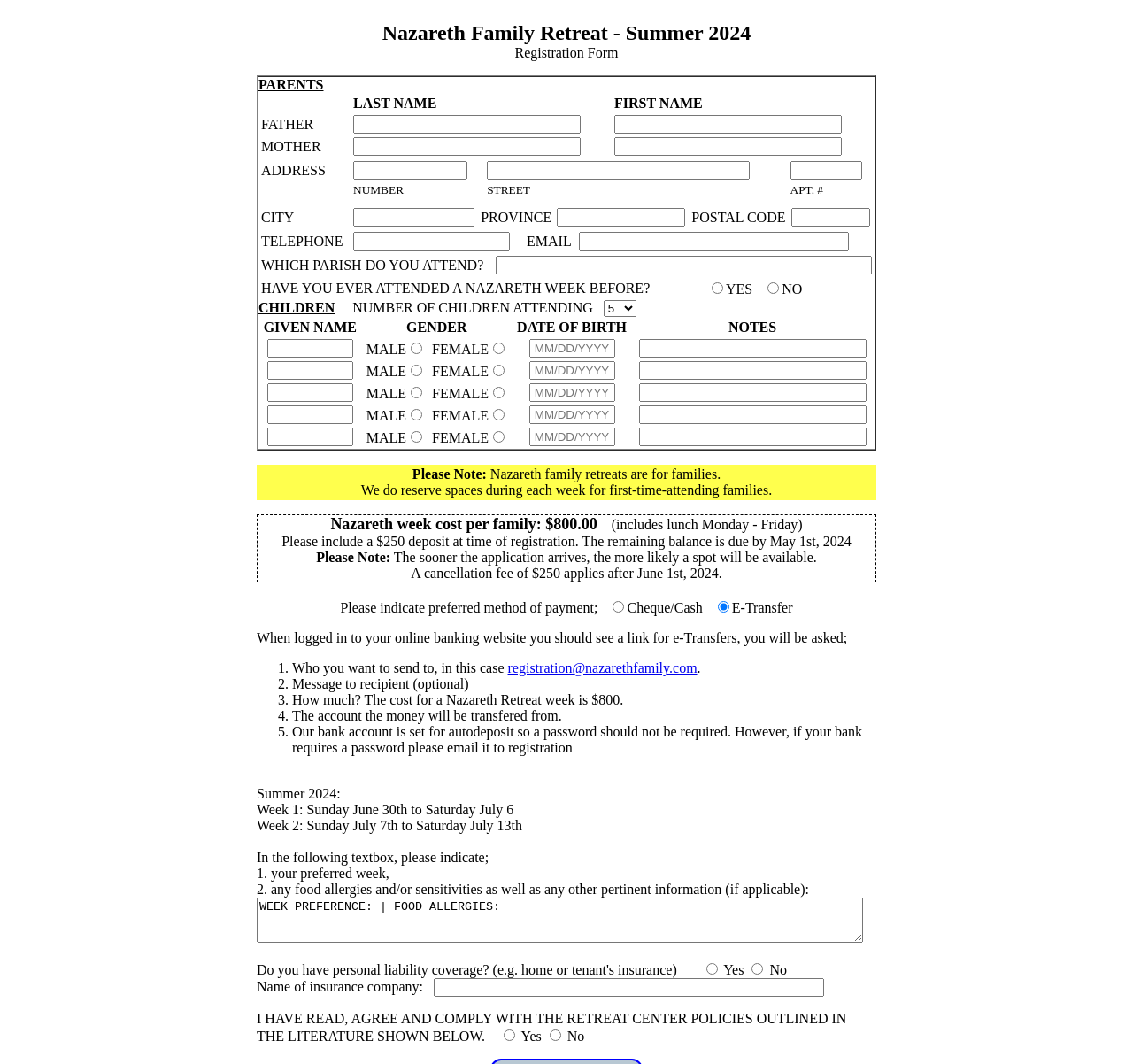Determine the bounding box coordinates of the UI element that matches the following description: "name="c1DOB" placeholder="MM/DD/YYYY"". The coordinates should be four float numbers between 0 and 1 in the format [left, top, right, bottom].

[0.467, 0.319, 0.543, 0.336]